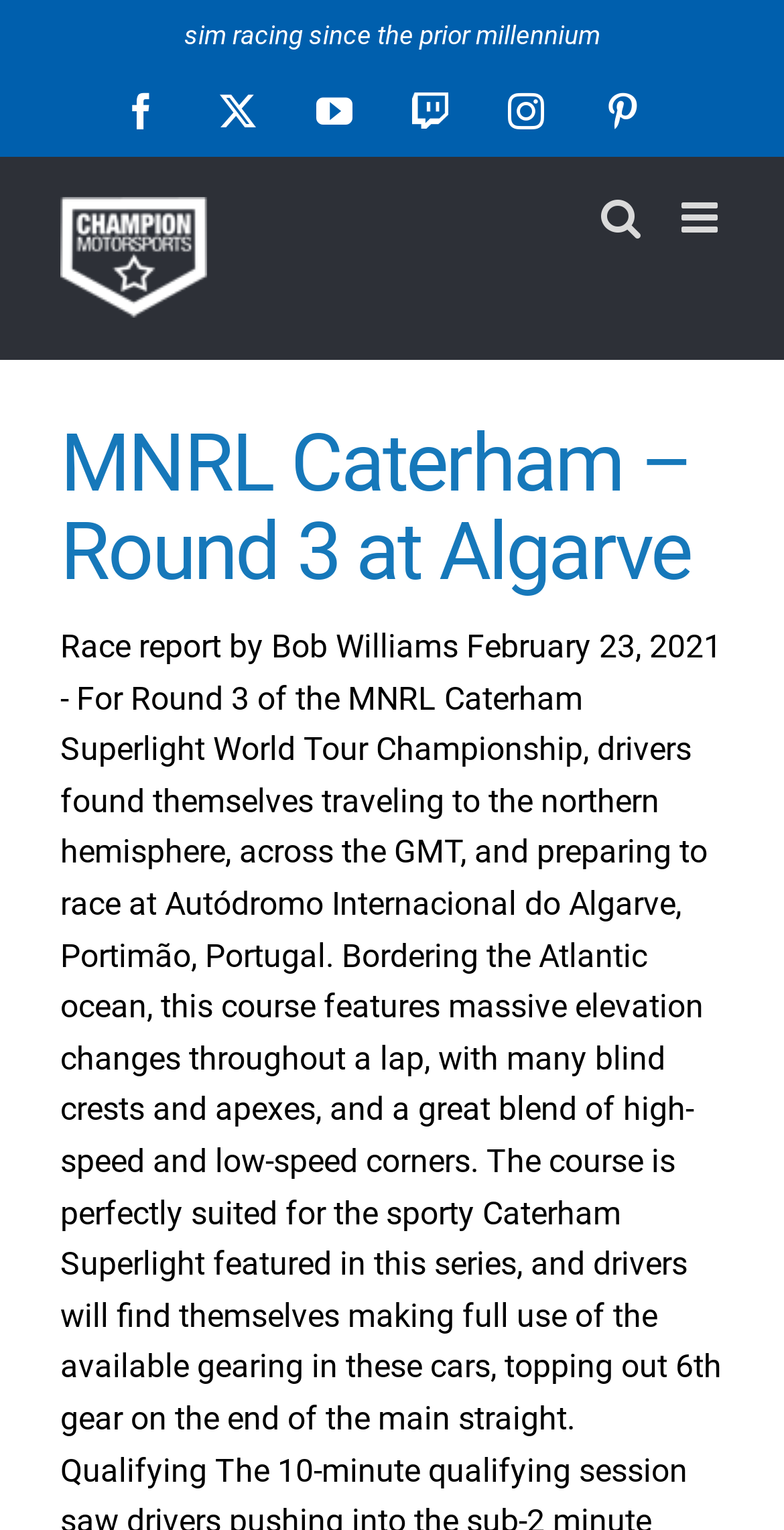Using floating point numbers between 0 and 1, provide the bounding box coordinates in the format (top-left x, top-left y, bottom-right x, bottom-right y). Locate the UI element described here: Twitch

[0.527, 0.061, 0.571, 0.084]